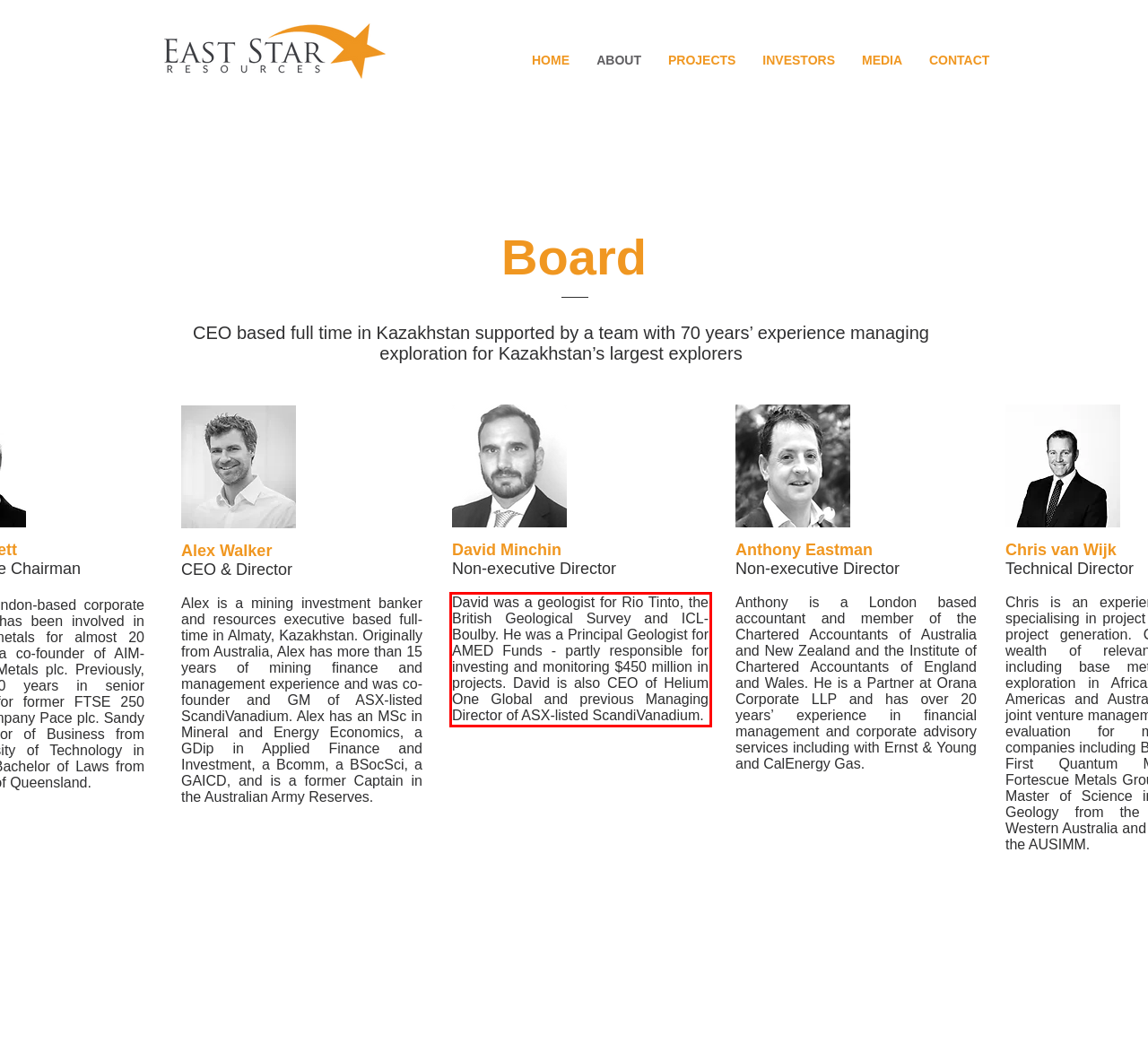Review the screenshot of the webpage and recognize the text inside the red rectangle bounding box. Provide the extracted text content.

David was a geologist for Rio Tinto, the British Geological Survey and ICL-Boulby. He was a Principal Geologist for AMED Funds - partly responsible for investing and monitoring $450 million in projects. David is also CEO of Helium One Global and previous Managing Director of ASX-listed ScandiVanadium.